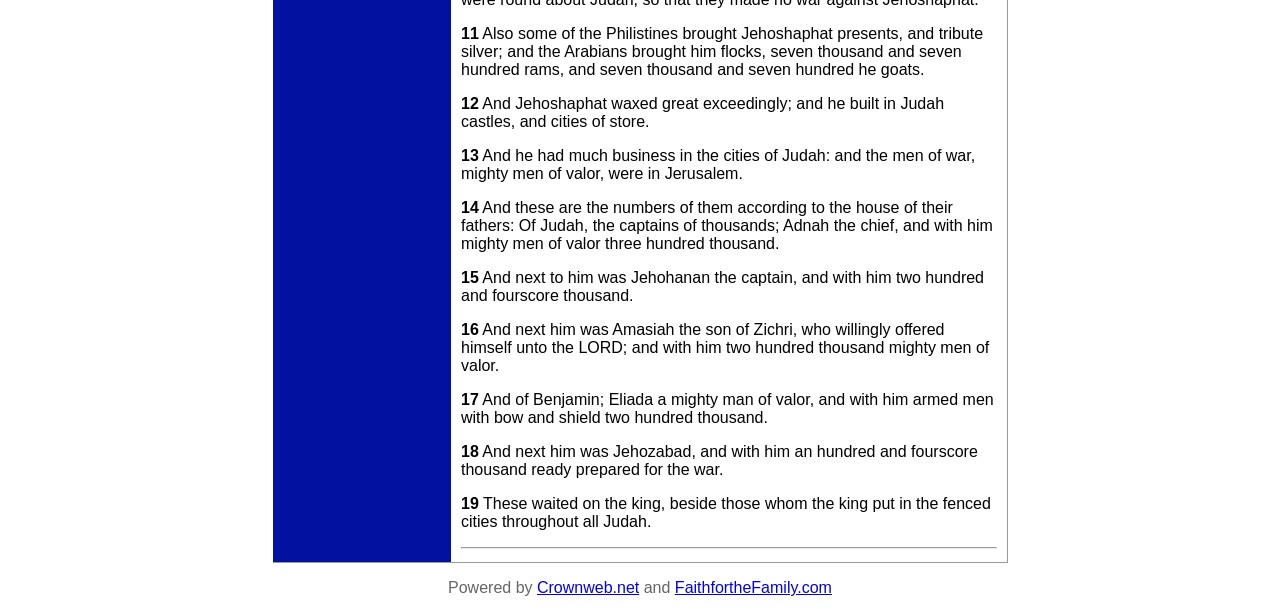What is the name of the captain who willingly offered himself to the LORD?
Provide a detailed answer to the question, using the image to inform your response.

The StaticText element with OCR text 'And next him was Amasiah the son of Zichri, who willingly offered himself unto the LORD; and with him two hundred thousand mighty men of valor.' indicates that Amasiah is the captain who willingly offered himself to the LORD.